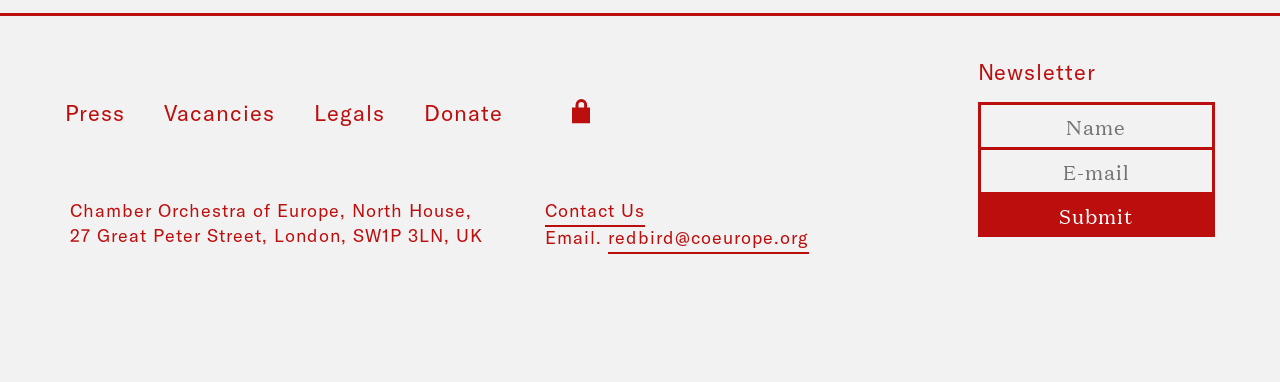Based on the element description name="EMAIL" placeholder="E-mail", identify the bounding box of the UI element in the given webpage screenshot. The coordinates should be in the format (top-left x, top-left y, bottom-right x, bottom-right y) and must be between 0 and 1.

[0.764, 0.385, 0.949, 0.503]